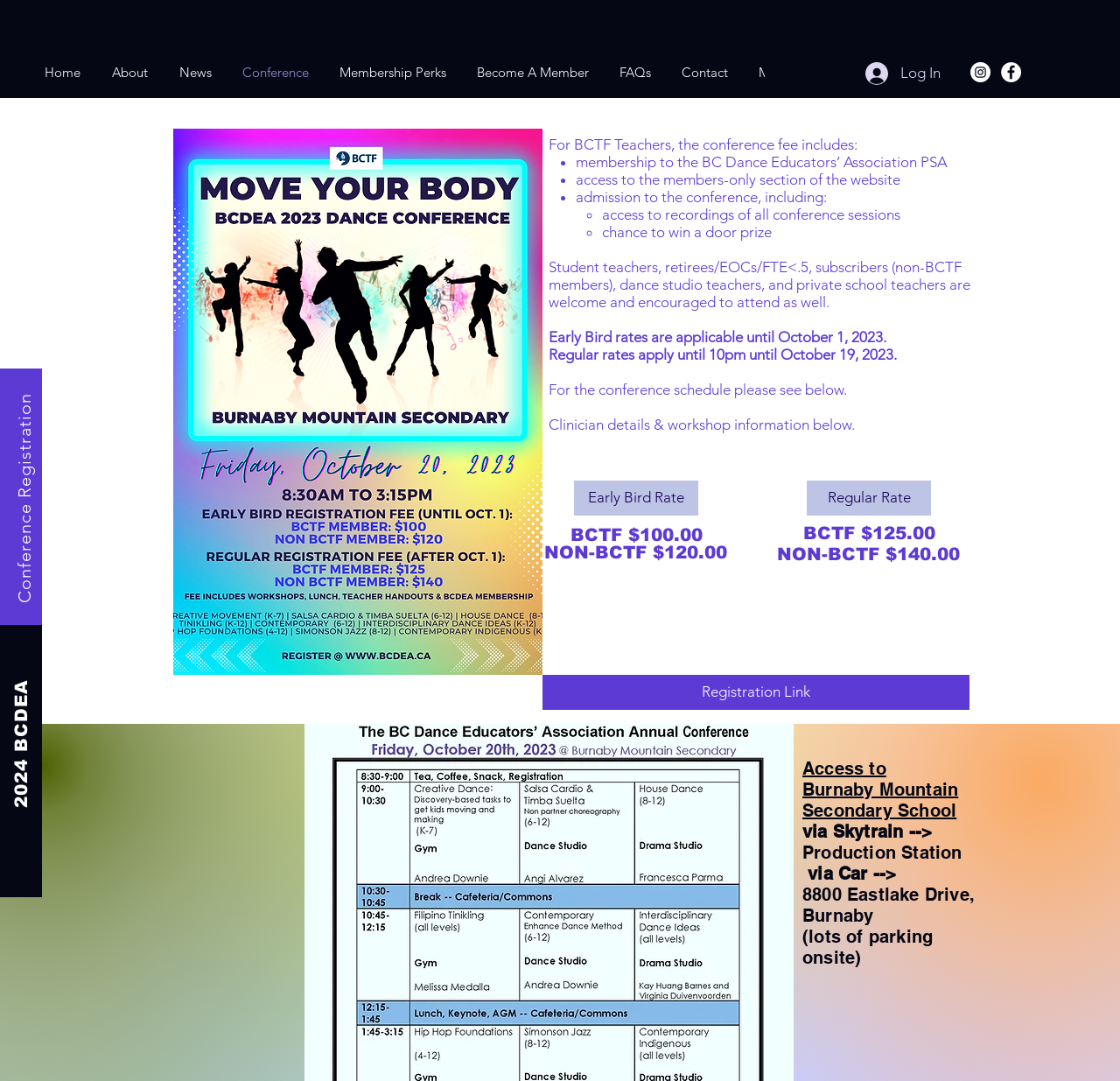Locate the UI element described as follows: "Move Your Body 2023". Return the bounding box coordinates as four float numbers between 0 and 1 in the order [left, top, right, bottom].

[0.155, 0.119, 0.484, 0.624]